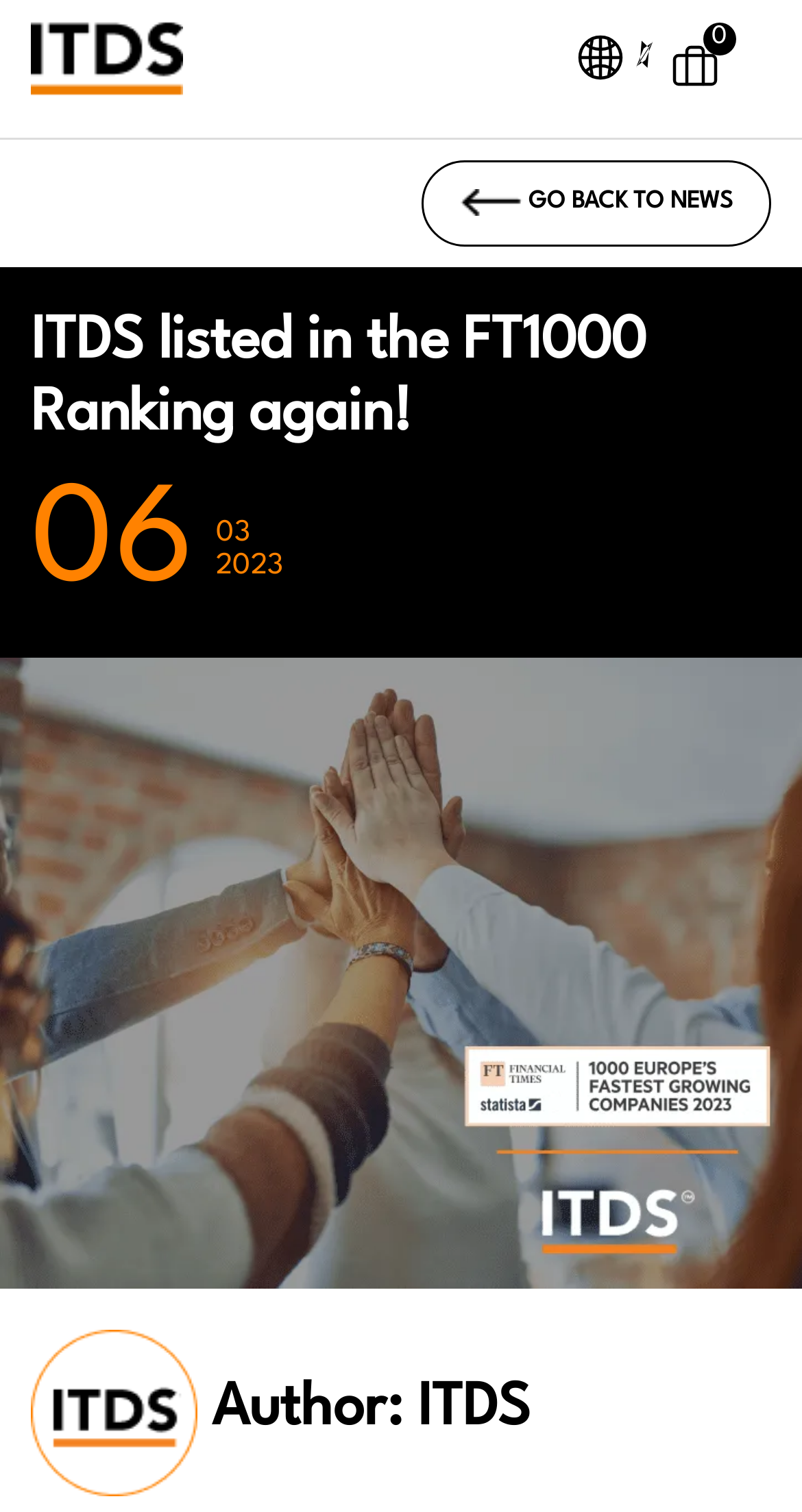Extract the primary header of the webpage and generate its text.

ITDS listed in the FT1000 Ranking again!